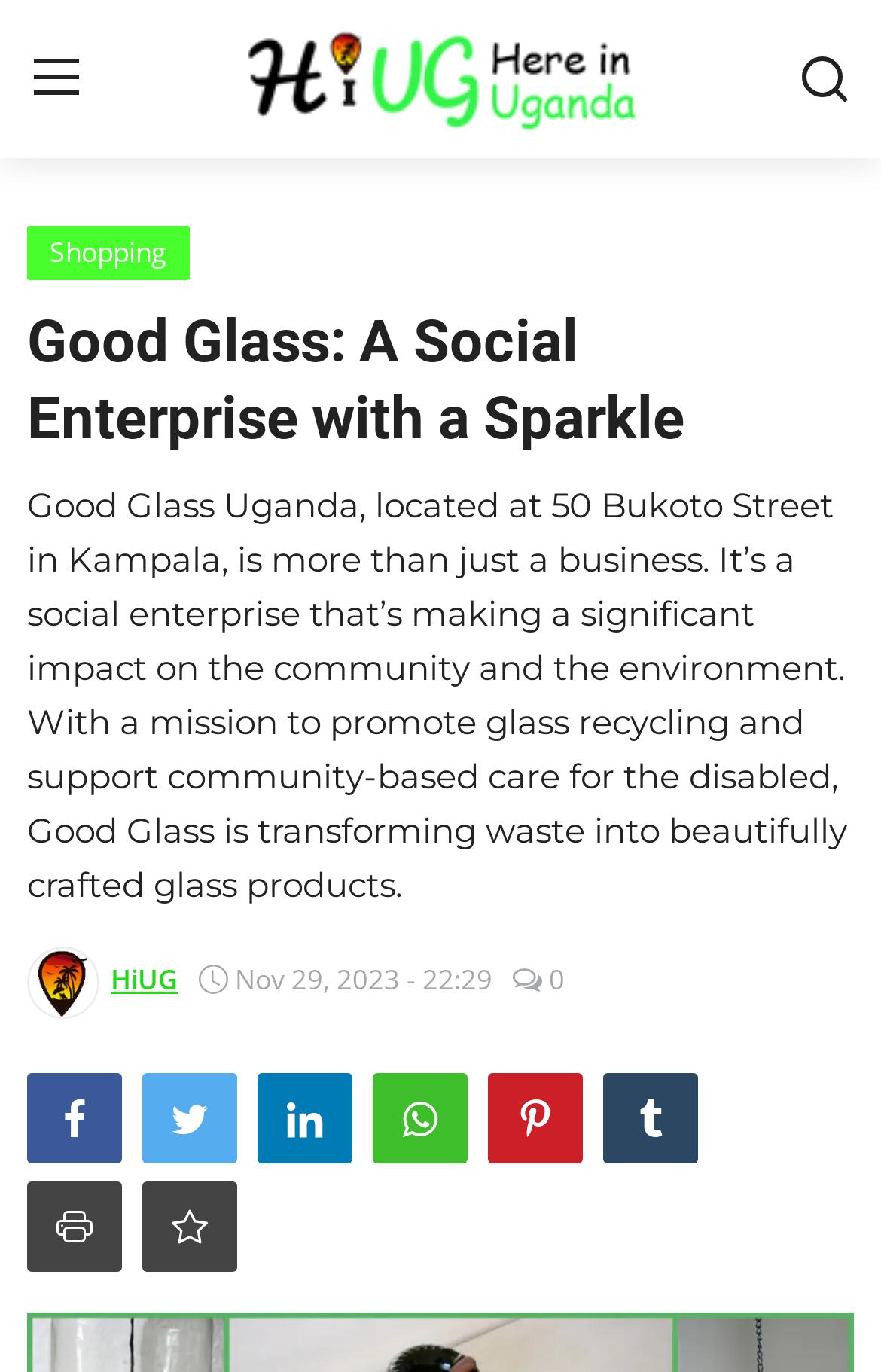Please reply to the following question using a single word or phrase: 
What is the name of the social enterprise?

Good Glass